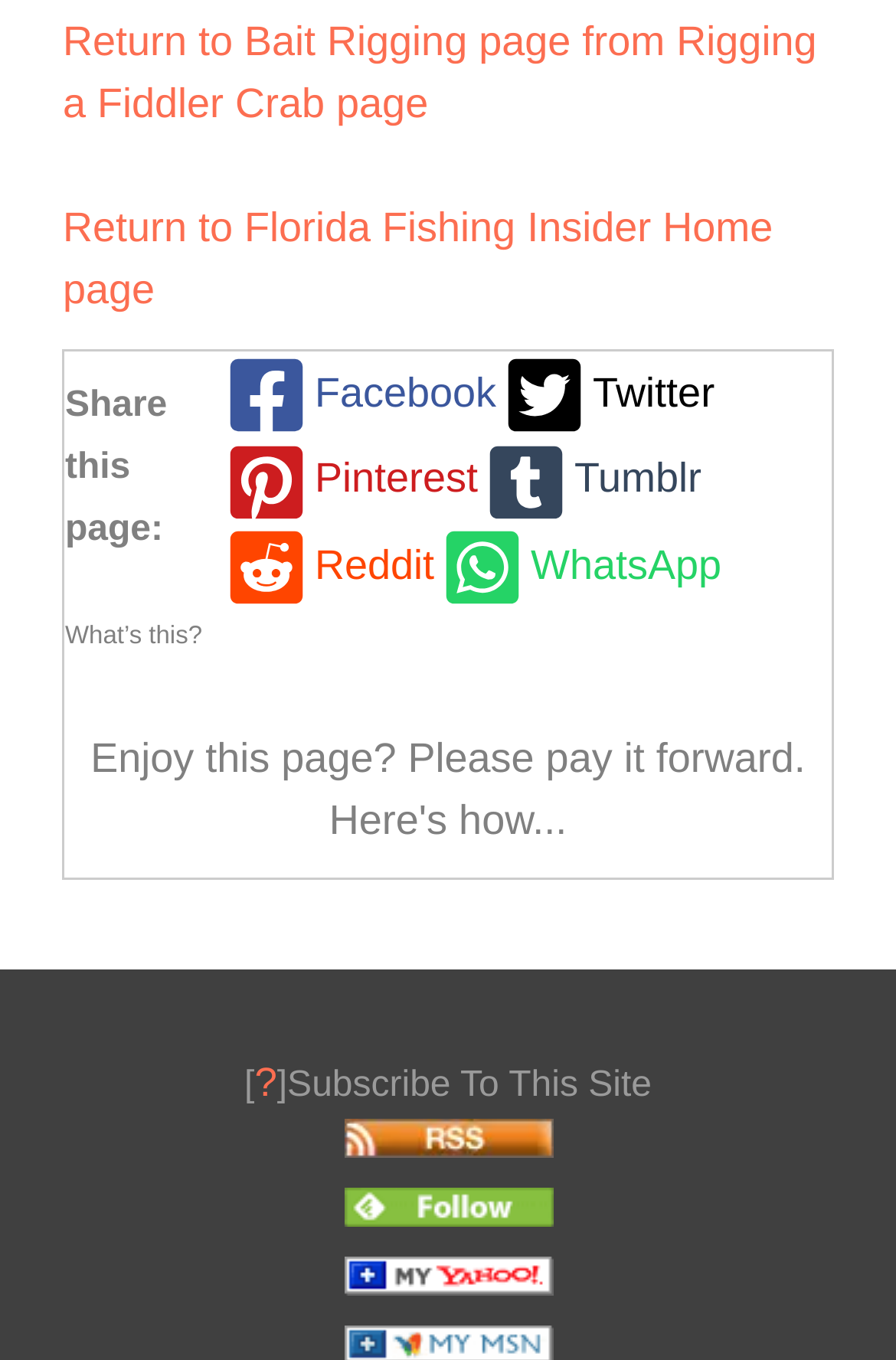Specify the bounding box coordinates of the element's region that should be clicked to achieve the following instruction: "Follow us in feedly". The bounding box coordinates consist of four float numbers between 0 and 1, in the format [left, top, right, bottom].

[0.383, 0.88, 0.617, 0.908]